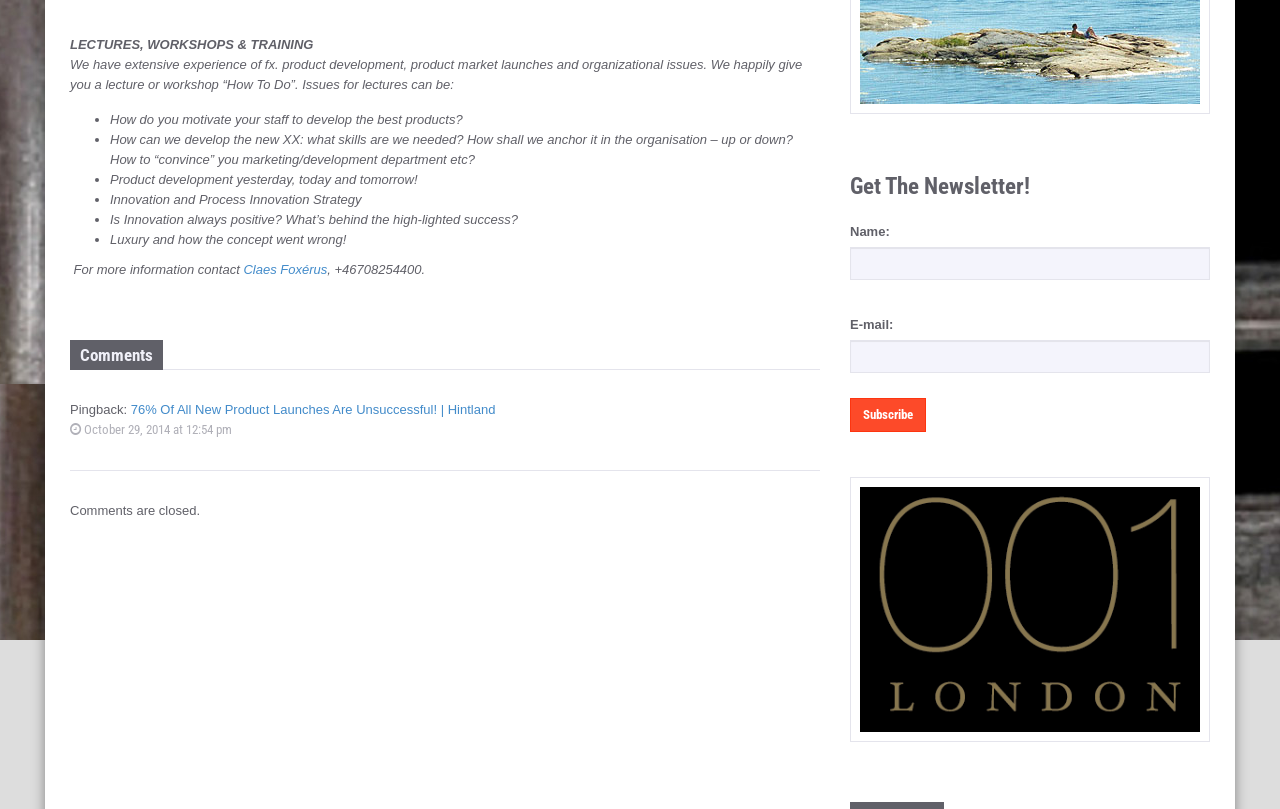Using the provided description Claes Foxérus, find the bounding box coordinates for the UI element. Provide the coordinates in (top-left x, top-left y, bottom-right x, bottom-right y) format, ensuring all values are between 0 and 1.

[0.19, 0.323, 0.256, 0.342]